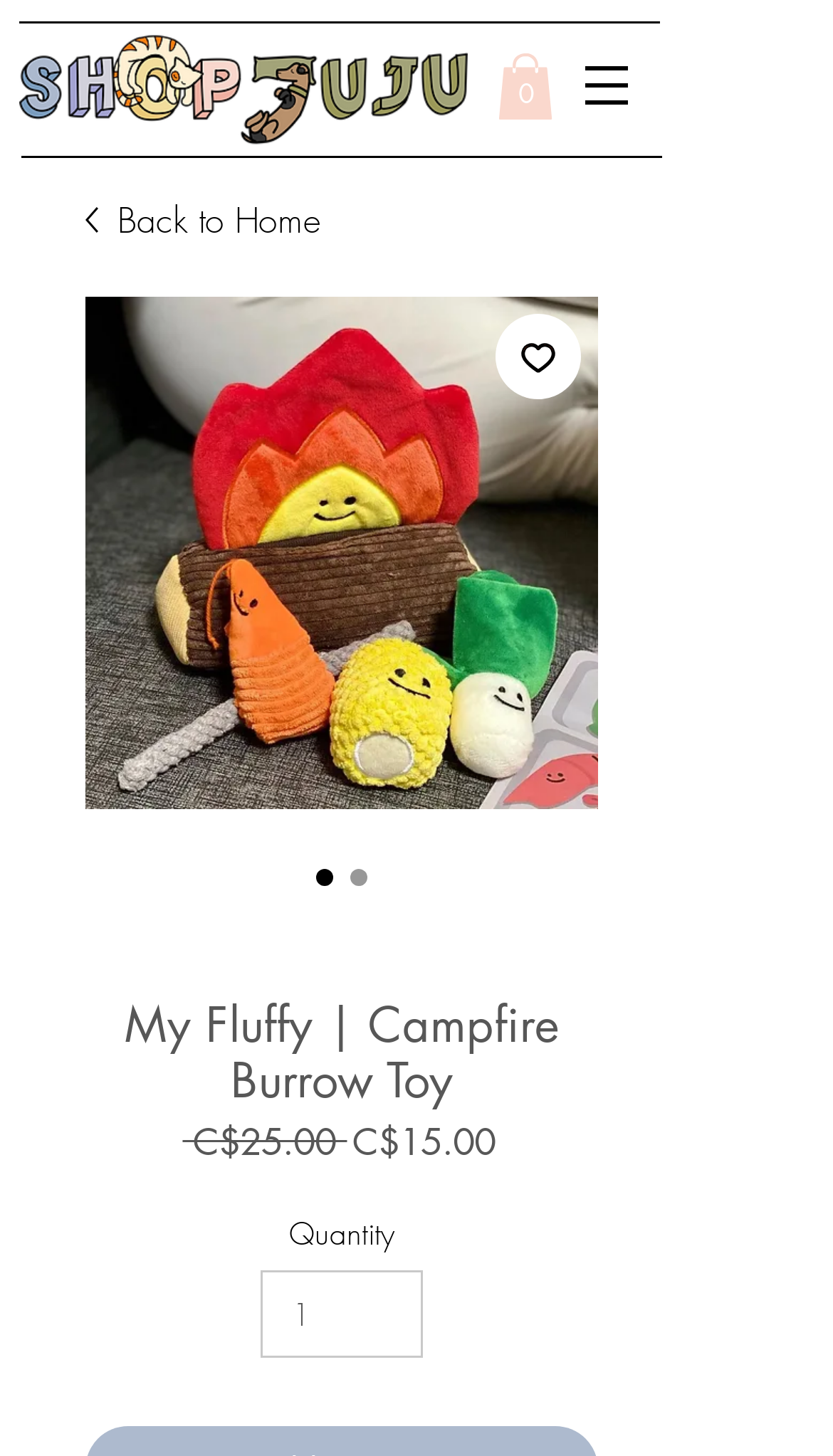What is the purpose of the button with a heart icon?
Provide a detailed and well-explained answer to the question.

I found the purpose of the button by examining the button element with a heart icon. The button is labeled as 'Add to Wishlist', which suggests that it allows users to add the toy to their wishlist.